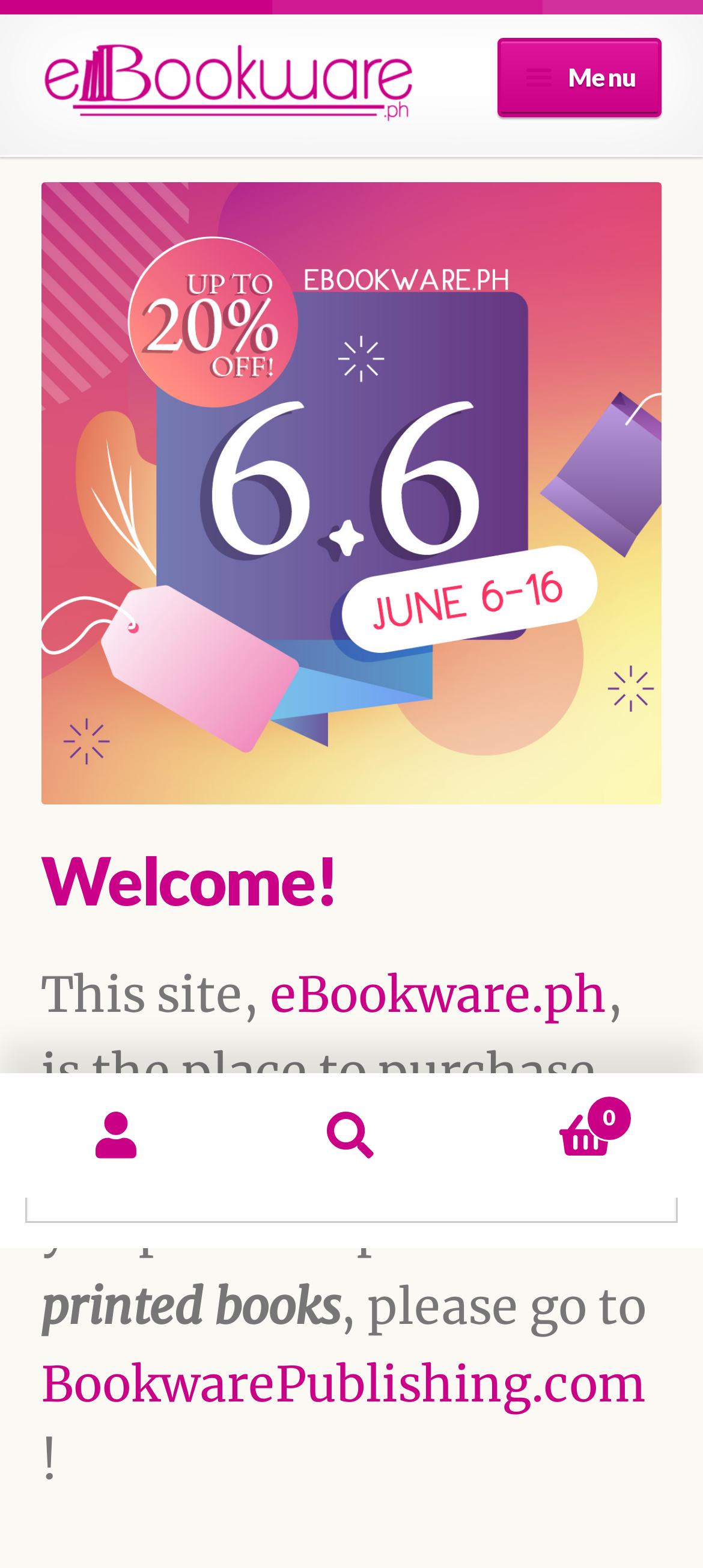Please provide a comprehensive answer to the question based on the screenshot: How many items are in the cart?

The number of items in the cart can be determined by looking at the link element with the text ' Cart 0', which indicates that there are currently 0 items in the cart.